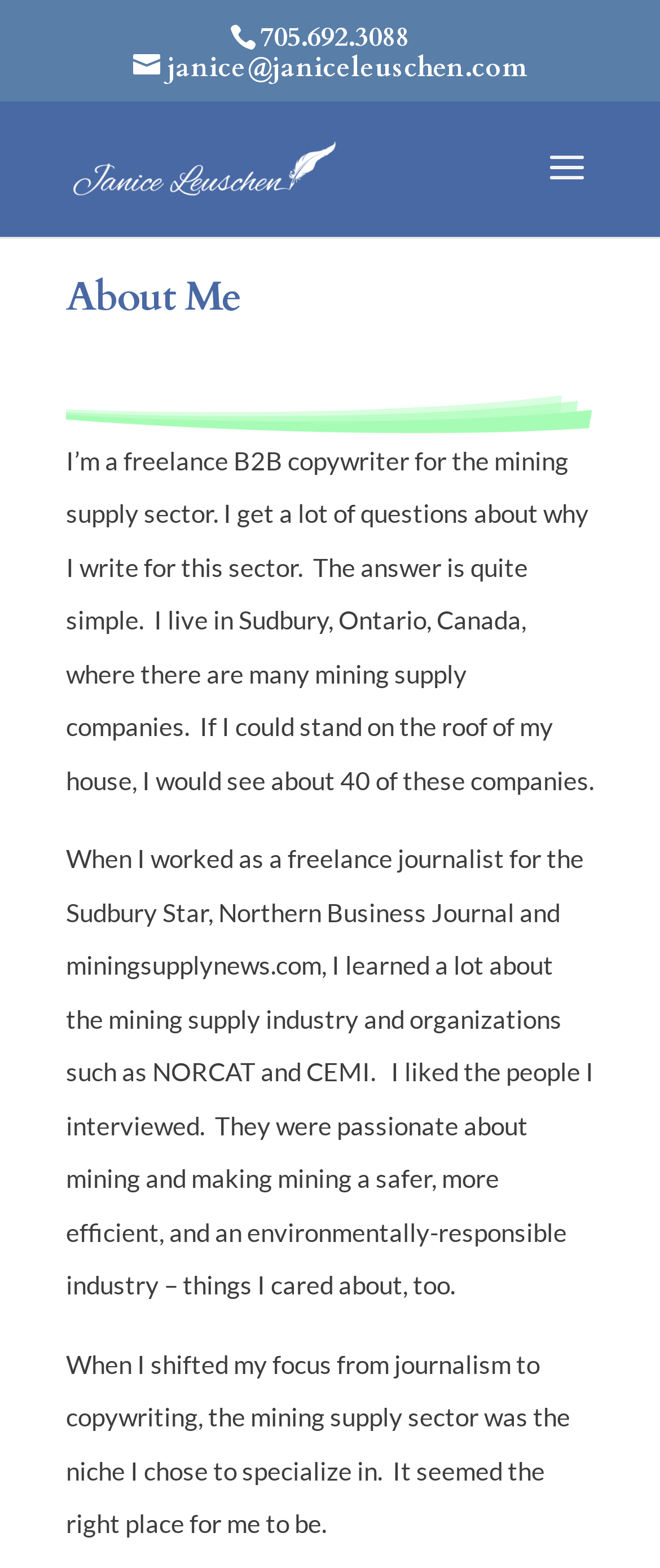Offer an extensive depiction of the webpage and its key elements.

The webpage is about Janice Leuschen, a freelance B2B copywriter specializing in the mining supply sector. At the top, there is a phone number, 705.692.3088, and an email address, janice@janiceleuschen.com, which can be contacted for inquiries. 

Below the contact information, there are three links, with the middle one being empty. The third link is Janice Leuschen's name, accompanied by an image with the same name. 

To the right of the links, there is a heading titled "About Me". Below the heading, there are three paragraphs of text. The first paragraph explains why Janice chose to write for the mining supply sector, citing her location in Sudbury, Ontario, Canada, where many mining supply companies are based. 

The second paragraph describes Janice's experience as a freelance journalist, where she learned about the mining supply industry and interviewed people who were passionate about making mining safer, more efficient, and environmentally responsible. 

The third paragraph explains how Janice shifted her focus from journalism to copywriting and chose to specialize in the mining supply sector, which seemed like the right fit for her.